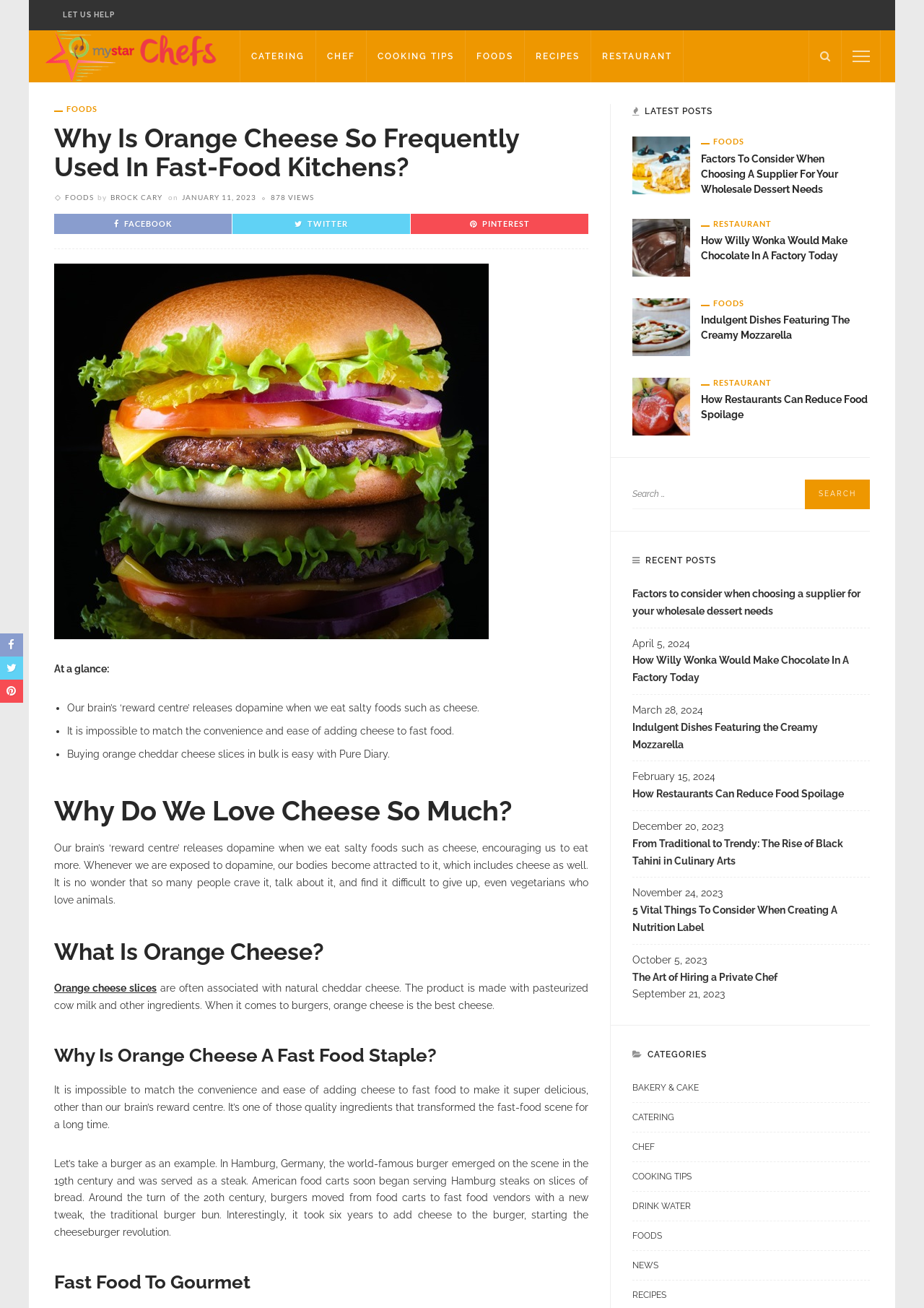Using the details in the image, give a detailed response to the question below:
Who is the author of the article 'Why Is Orange Cheese So Frequently Used In Fast-Food Kitchens?'?

The author of the article 'Why Is Orange Cheese So Frequently Used In Fast-Food Kitchens?' is BROCK CARY, which can be found below the article title.